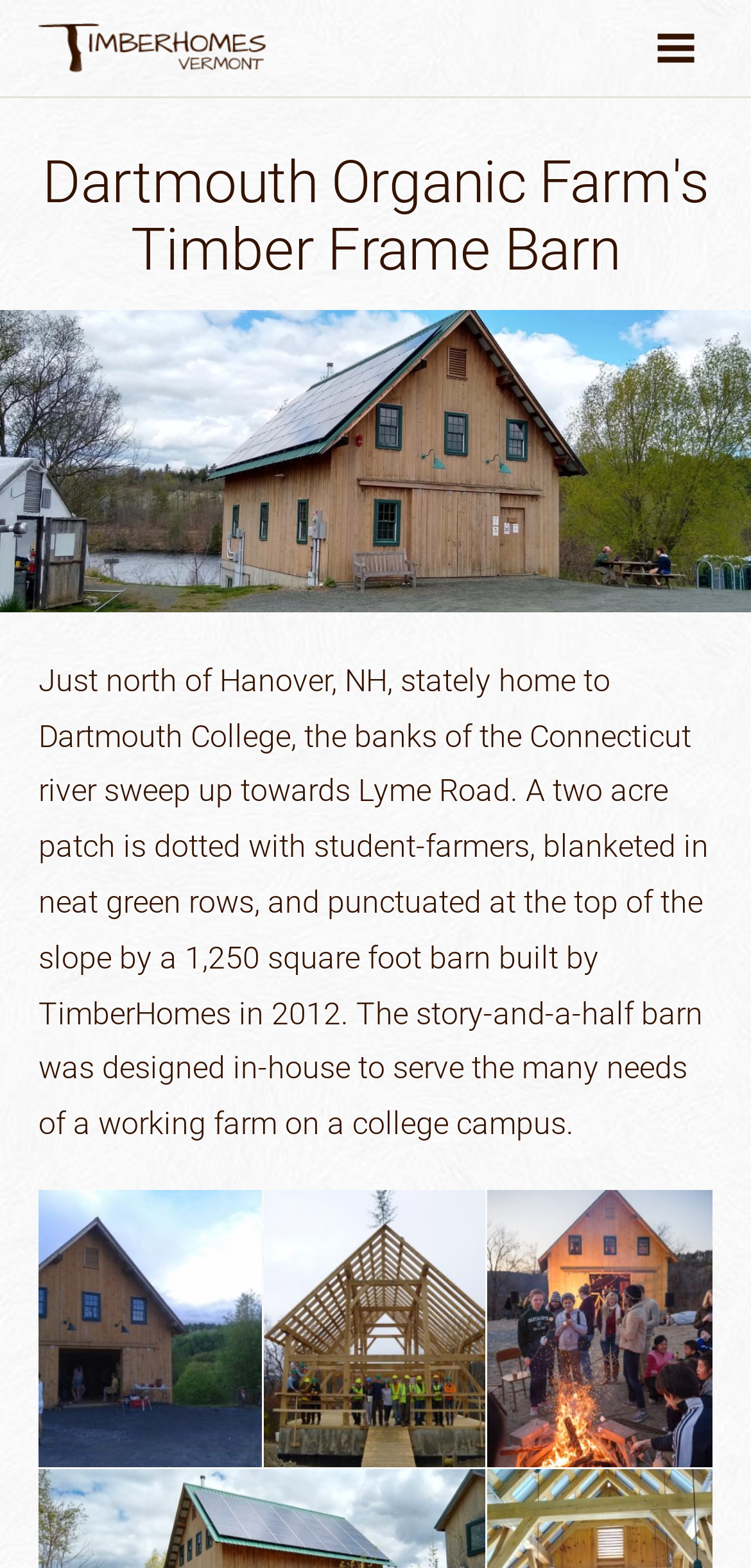Explain the webpage in detail, including its primary components.

This webpage is about a timber frame barn at Dartmouth Organic Farm. At the top, there is a heading that reads "Dartmouth Organic Farm's Timber Frame Barn". Below it, there is a link to an image of the finished barn, 5 years after its completion. 

Underneath the link, there is a paragraph of text that describes the farm's location and the barn's design and purpose. The text is divided into several sections, with headings and images scattered throughout. 

To the right of the text, there are three images with links, each with a heading that describes the scene. The first image shows a foggy morning at the farm, the second shows the raising crew gathered at the end of day one, and the third shows students hanging out around a campfire in front of the barn. 

At the very top right corner, there is a button to toggle the menu. Above the main content, there is a link to "TimberHomes Vermont".